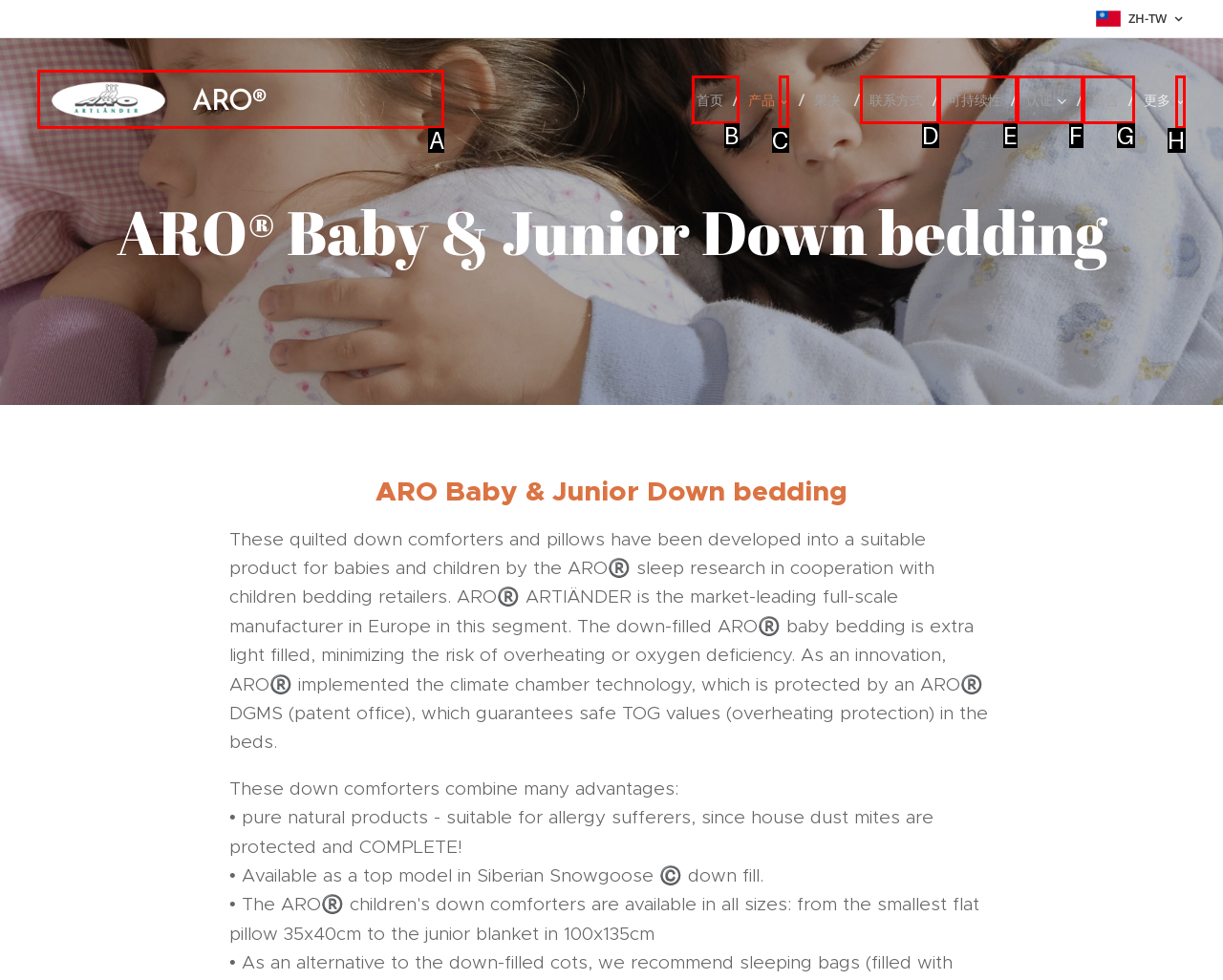Given the instruction: Go to ARO ARTLÄNDER page, which HTML element should you click on?
Answer with the letter that corresponds to the correct option from the choices available.

A